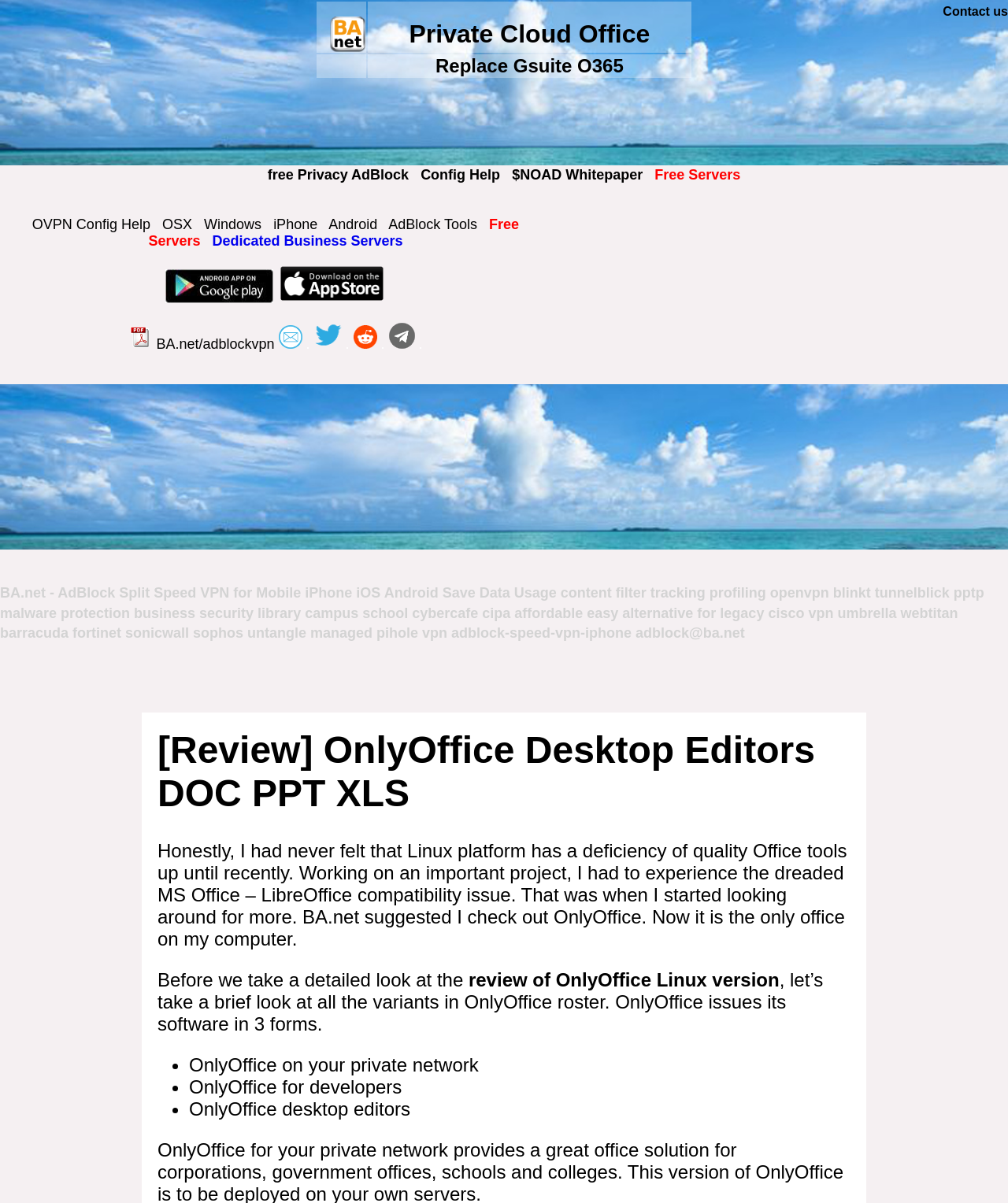Give a concise answer of one word or phrase to the question: 
What is the alternative to Gsuite and O365 mentioned on the webpage?

Nextcloud Onlyoffice